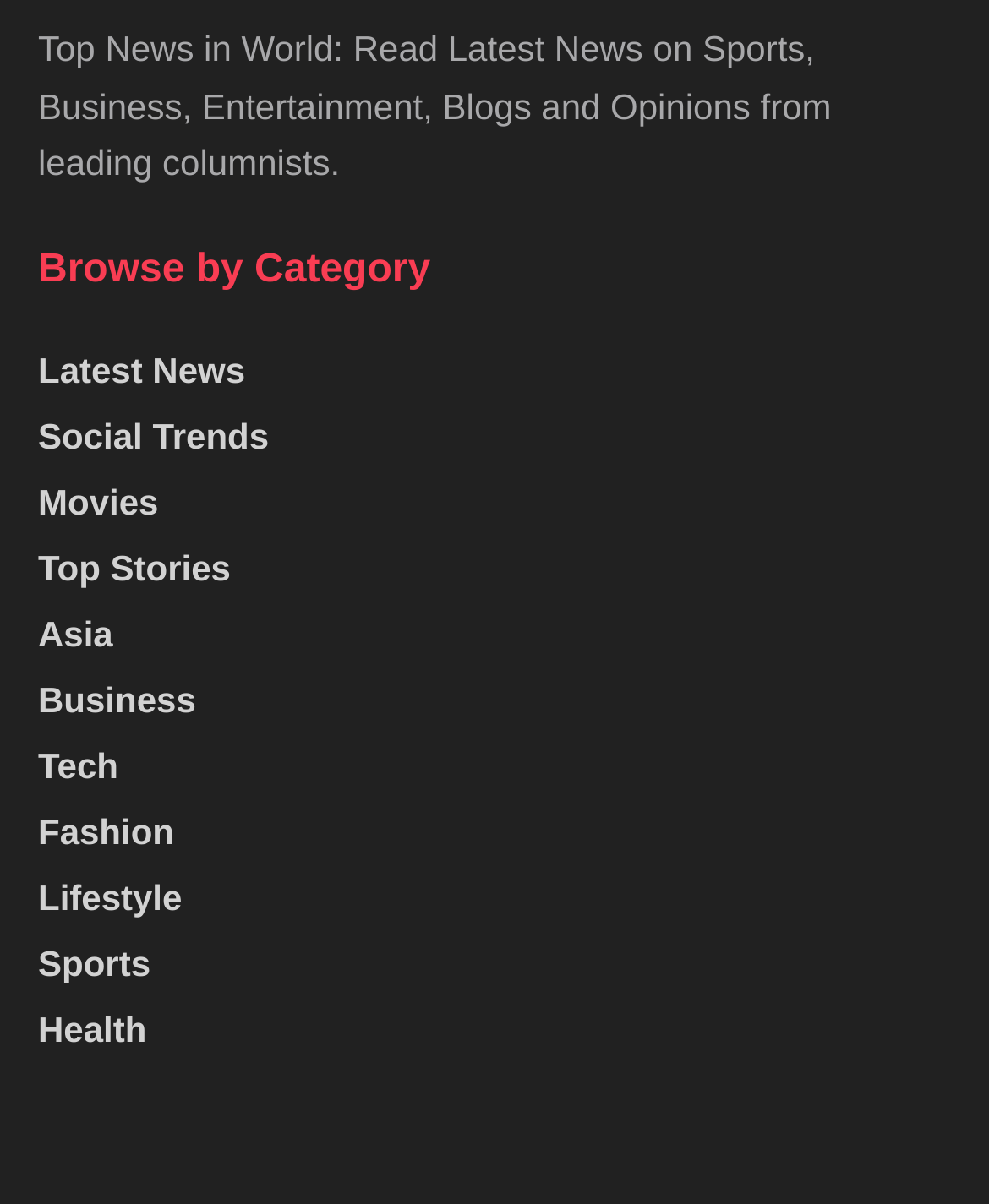Identify the bounding box coordinates for the element you need to click to achieve the following task: "View top stories". Provide the bounding box coordinates as four float numbers between 0 and 1, in the form [left, top, right, bottom].

[0.038, 0.455, 0.233, 0.488]